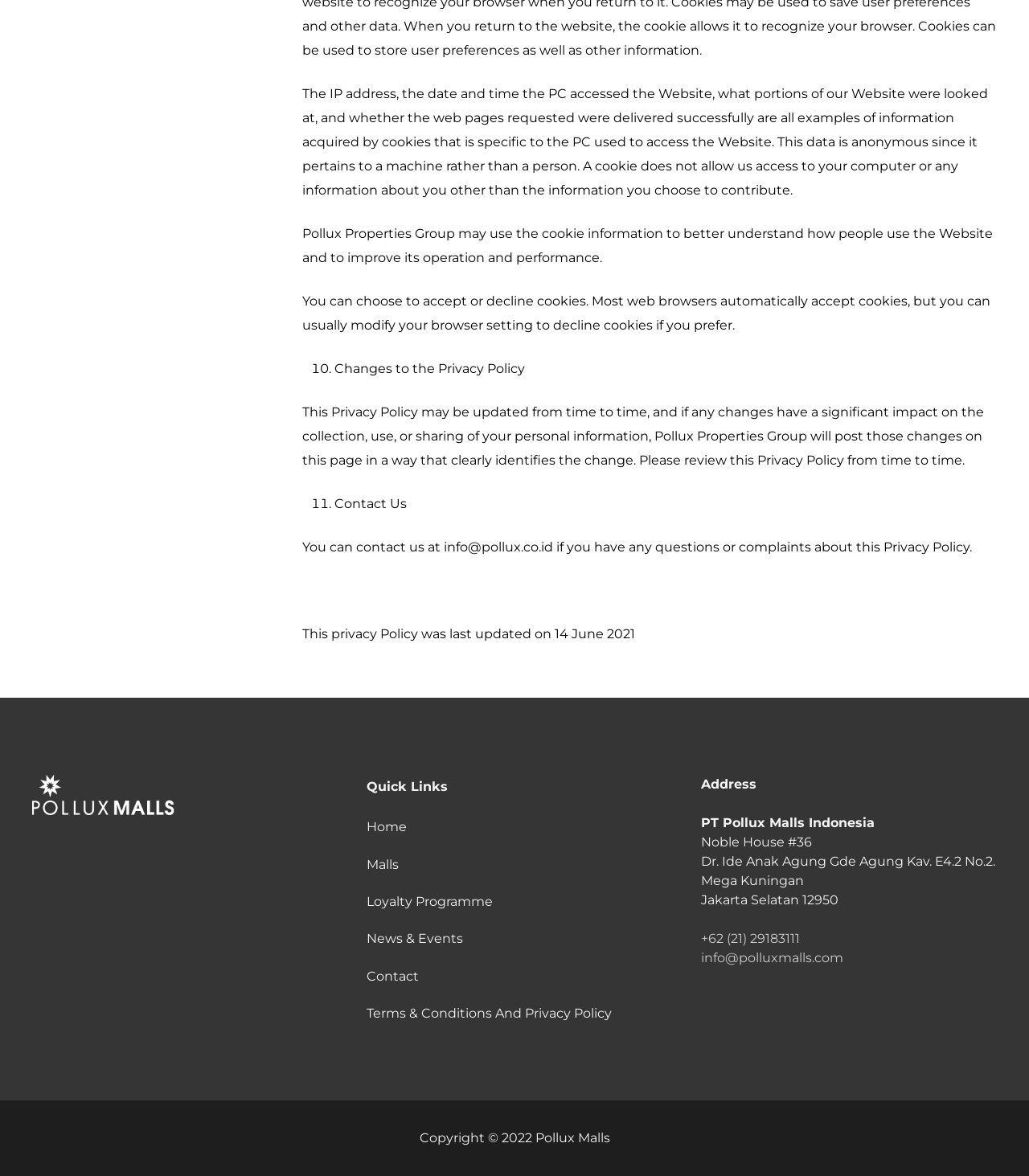Determine the coordinates of the bounding box that should be clicked to complete the instruction: "Click on Malls". The coordinates should be represented by four float numbers between 0 and 1: [left, top, right, bottom].

[0.356, 0.728, 0.388, 0.741]